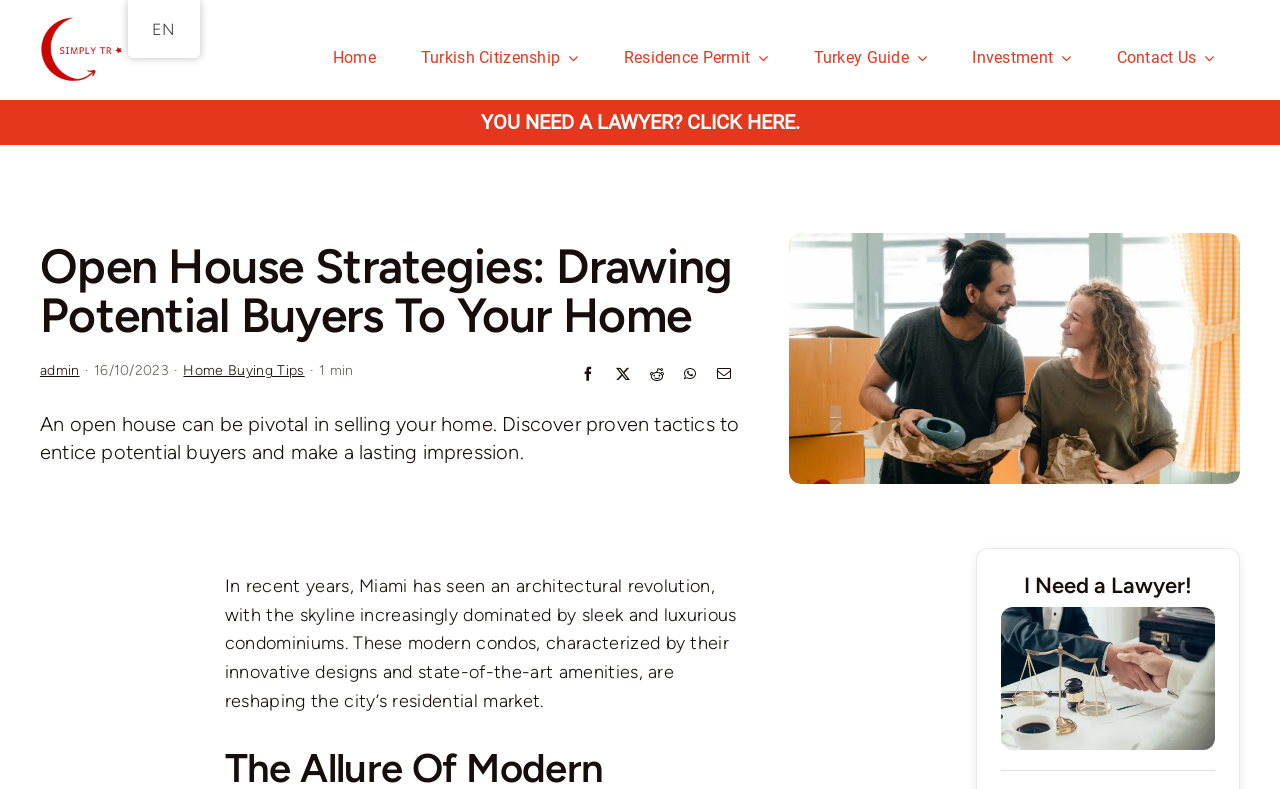Please extract the primary headline from the webpage.

Open House Strategies: Drawing Potential Buyers To Your Home